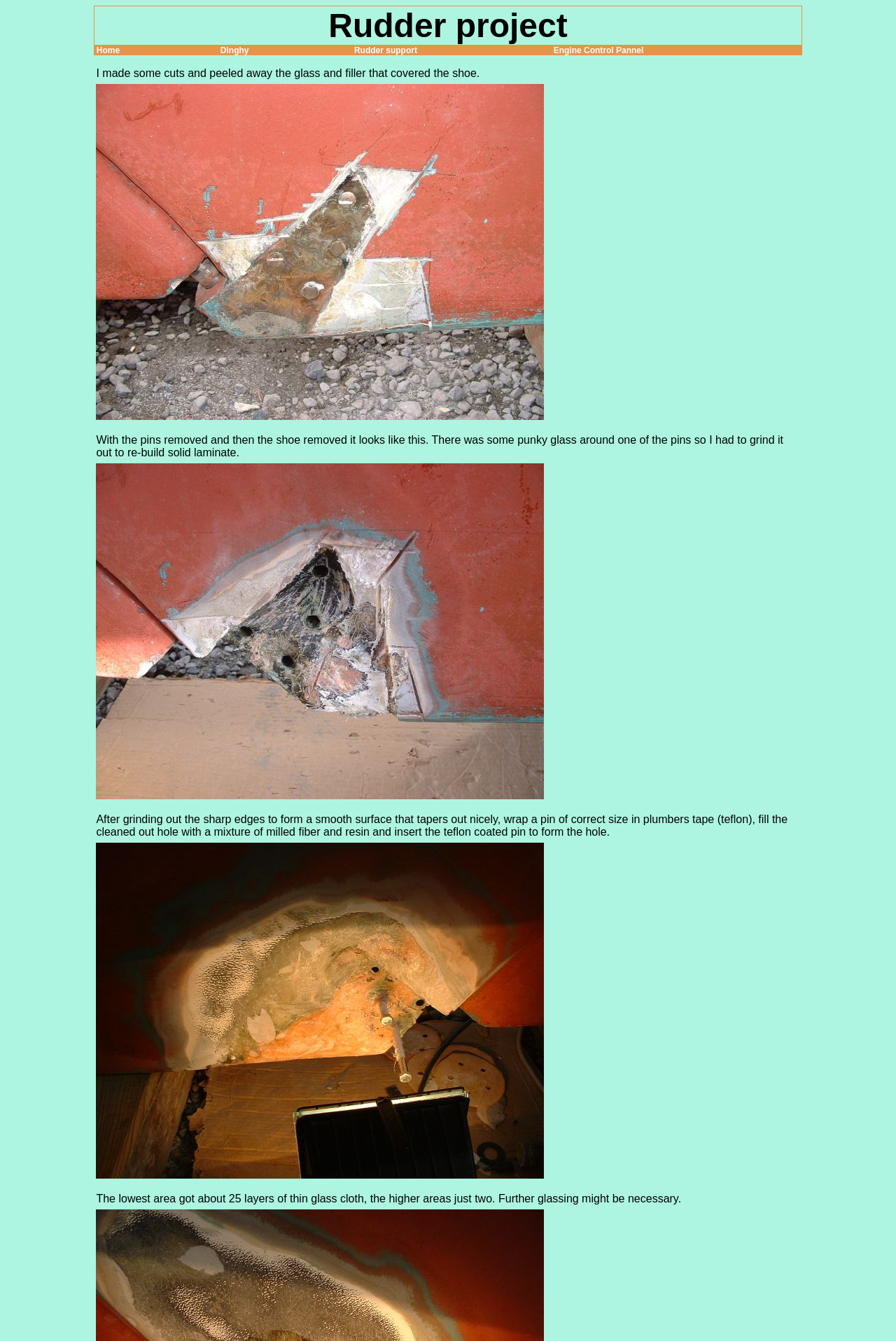Kindly respond to the following question with a single word or a brief phrase: 
What is the purpose of the links in the second layout table?

Navigation